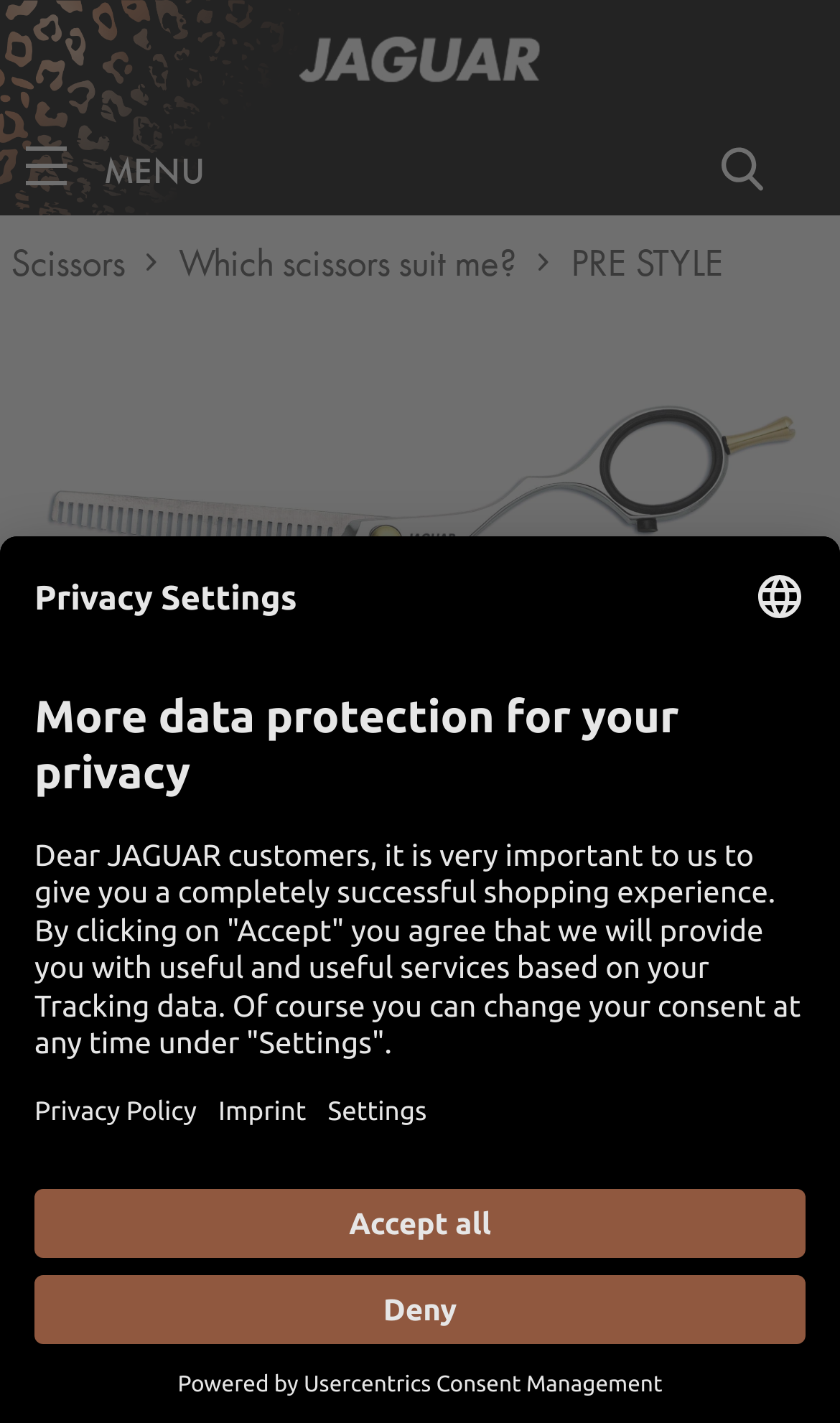Please specify the bounding box coordinates of the region to click in order to perform the following instruction: "Search this website".

None